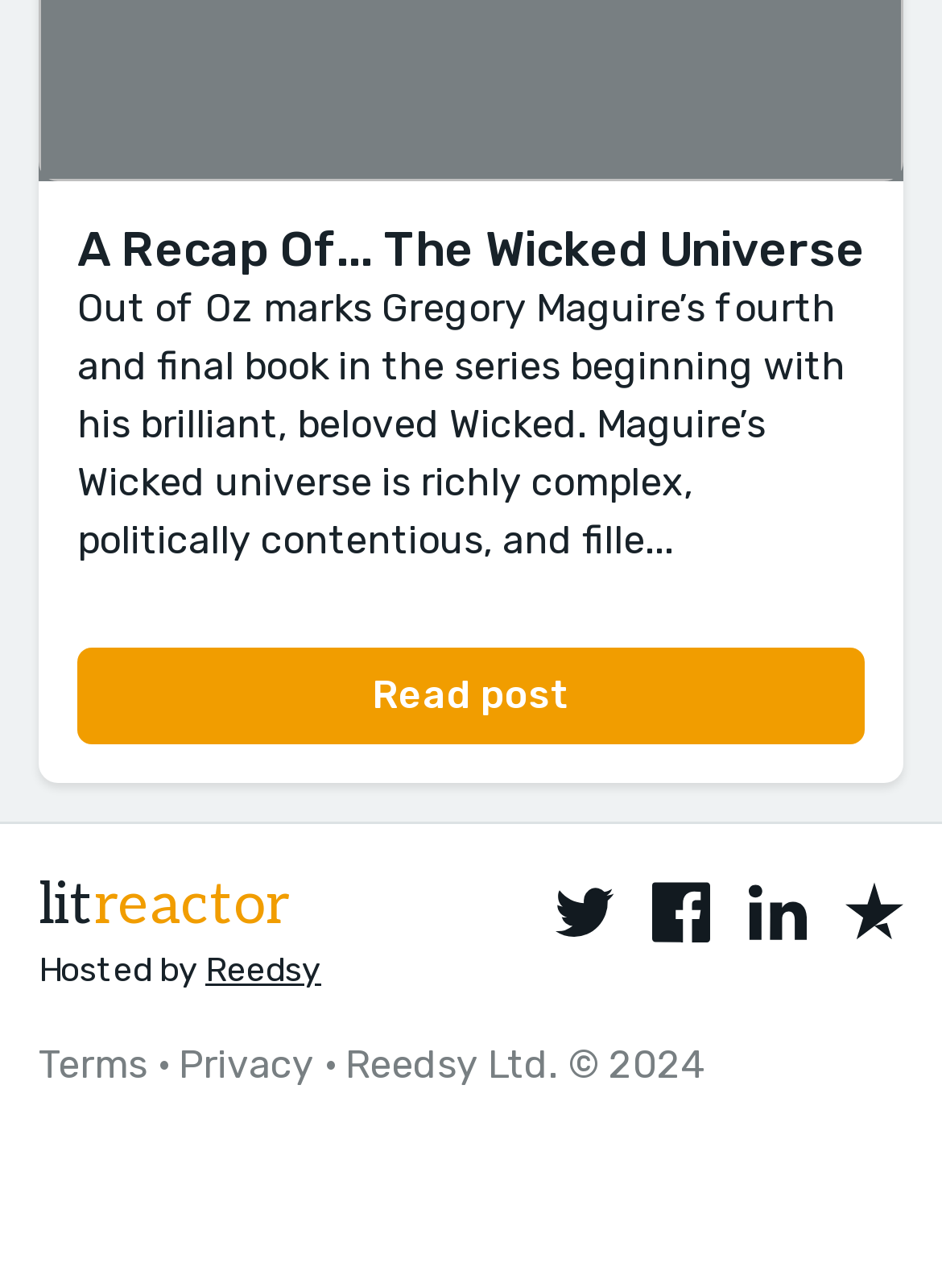Pinpoint the bounding box coordinates of the area that must be clicked to complete this instruction: "Click on Twitter".

[0.59, 0.684, 0.651, 0.732]